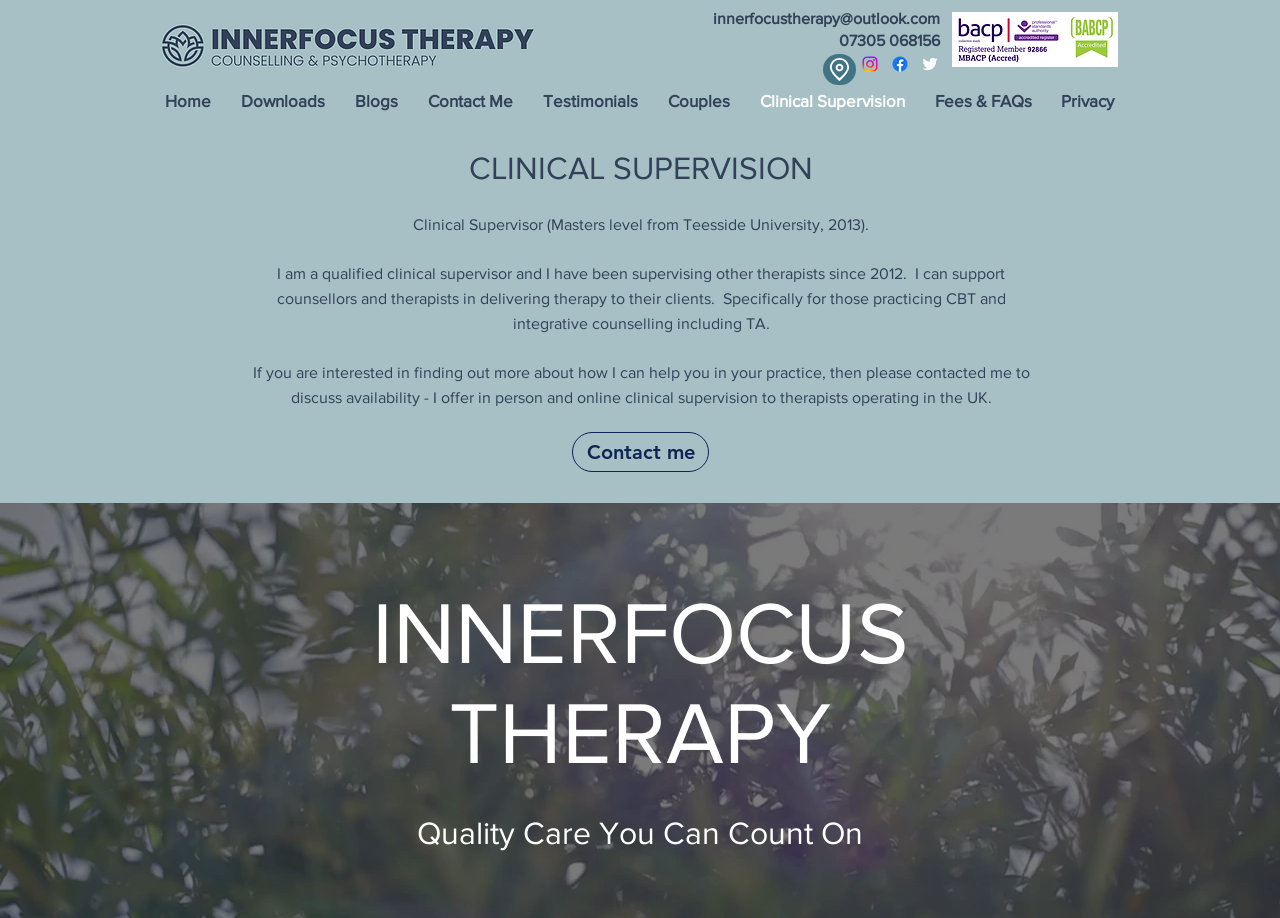Could you indicate the bounding box coordinates of the region to click in order to complete this instruction: "Navigate to the Home page".

[0.117, 0.092, 0.177, 0.126]